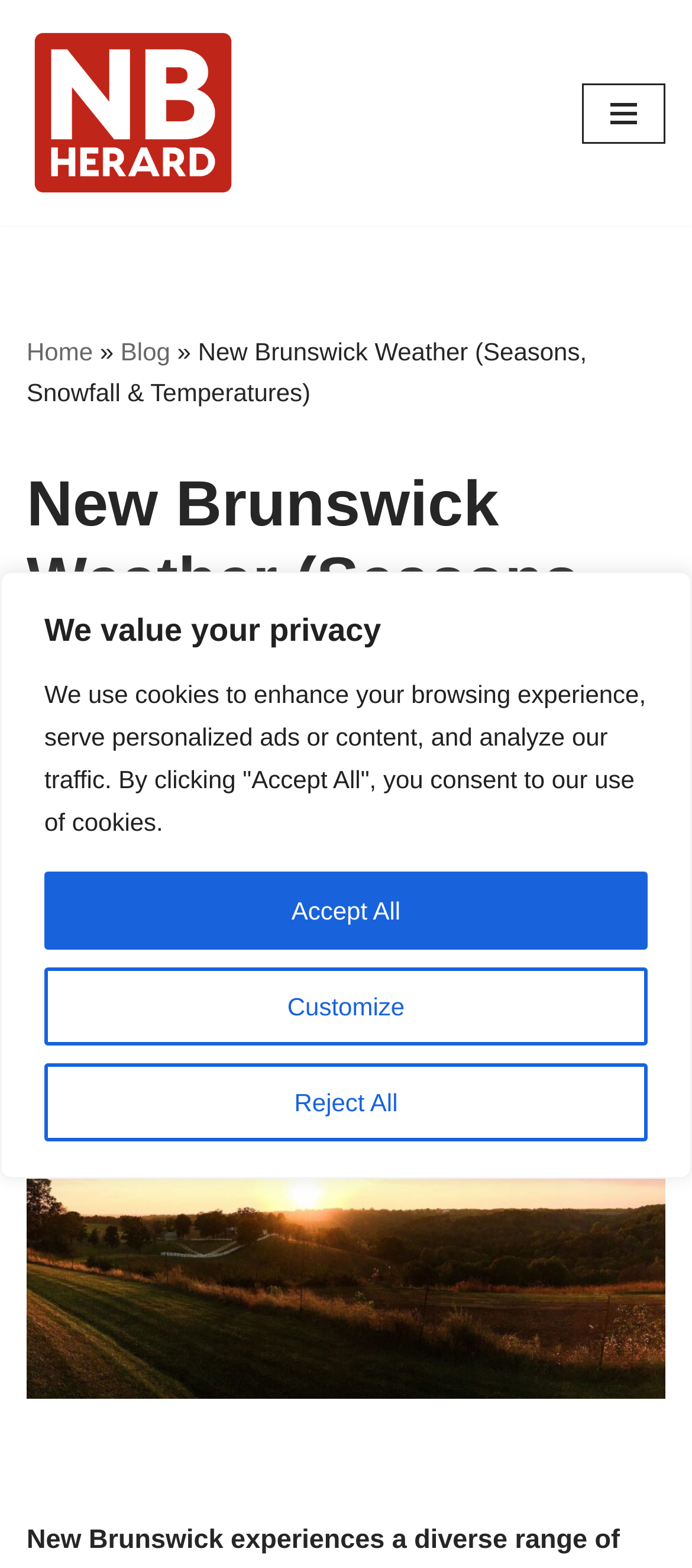Look at the image and answer the question in detail:
What is the name of the author of the webpage?

I looked at the entire webpage and did not find any information about the author of the webpage. Therefore, I conclude that the author's name is not available on this webpage.